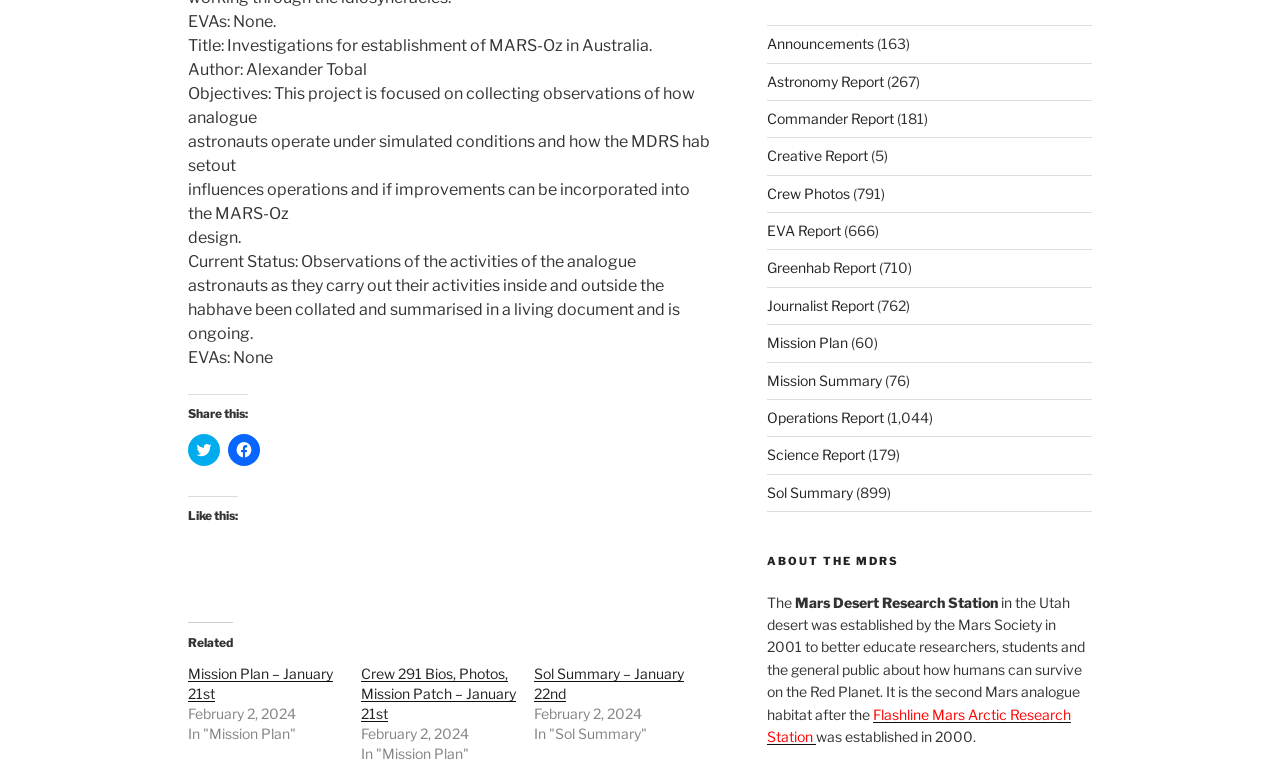Please find the bounding box coordinates of the clickable region needed to complete the following instruction: "Share on Twitter". The bounding box coordinates must consist of four float numbers between 0 and 1, i.e., [left, top, right, bottom].

[0.147, 0.565, 0.172, 0.607]